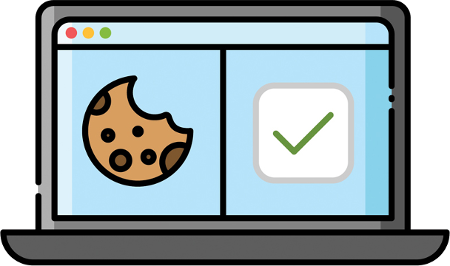What is the main theme of the illustration?
Based on the image, respond with a single word or phrase.

Managing user preferences